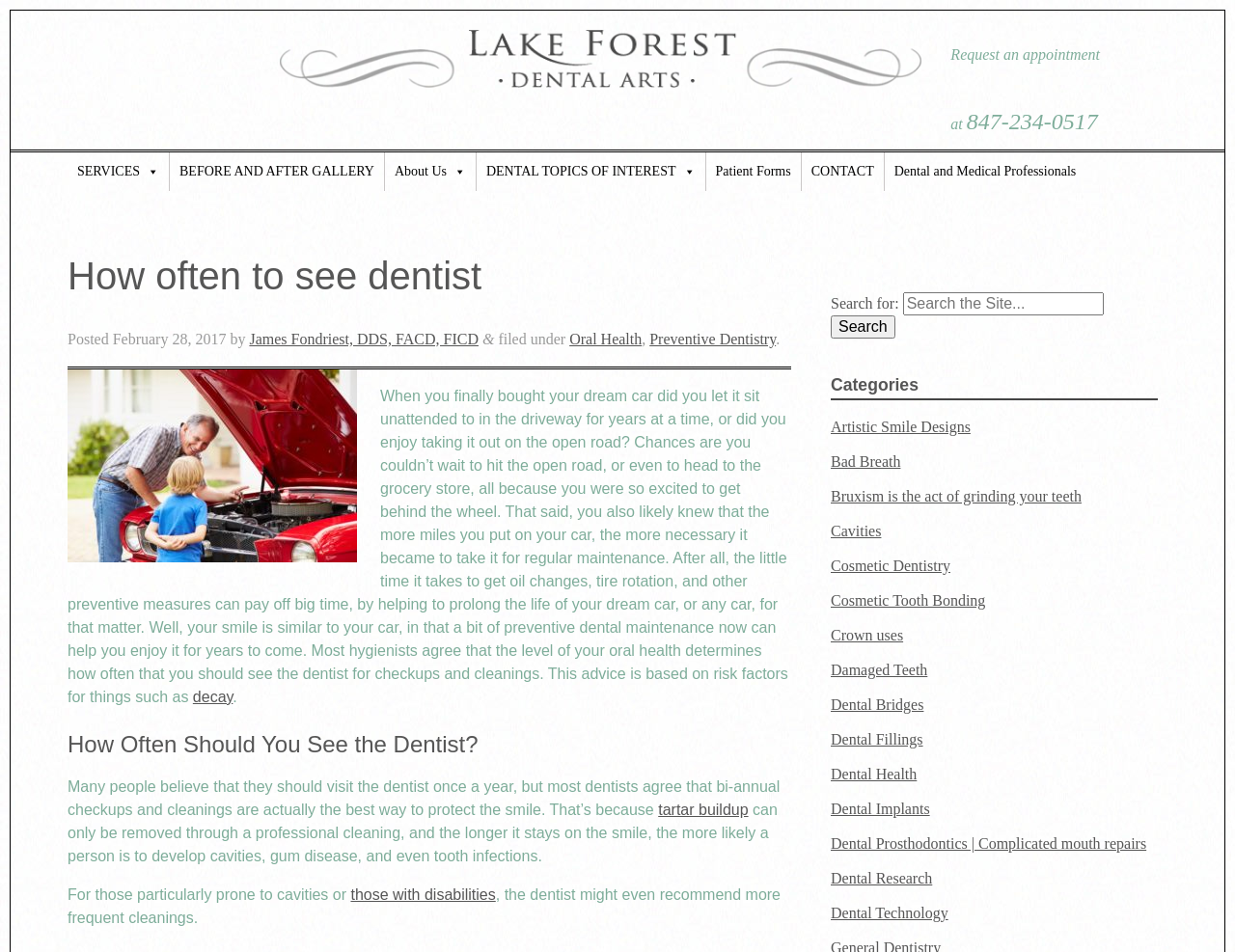Locate the bounding box coordinates of the element that should be clicked to fulfill the instruction: "View the 'Oral Health' category".

[0.461, 0.347, 0.52, 0.364]